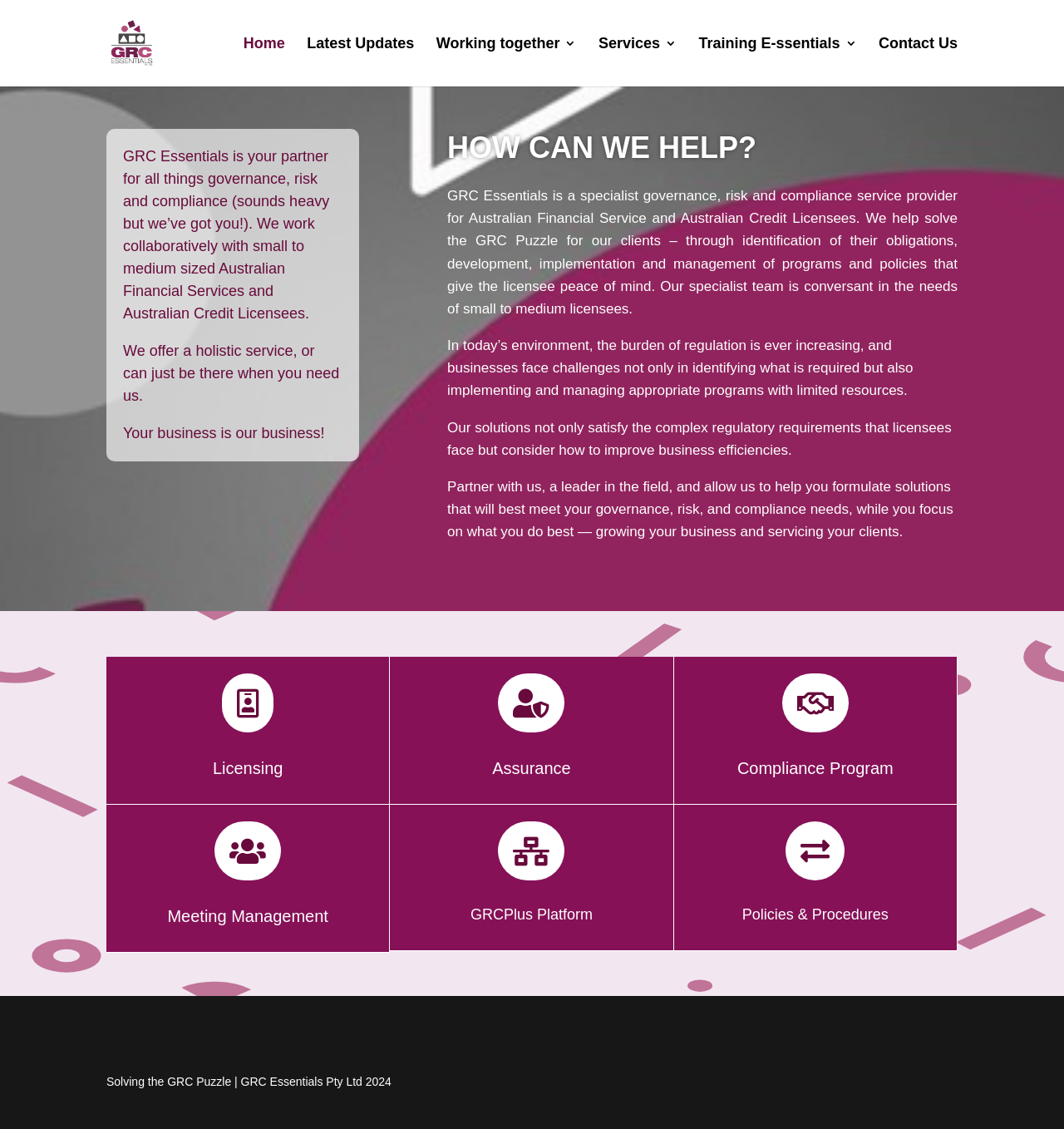What is the purpose of GRC Essentials' solutions?
Answer with a single word or short phrase according to what you see in the image.

To improve business efficiencies